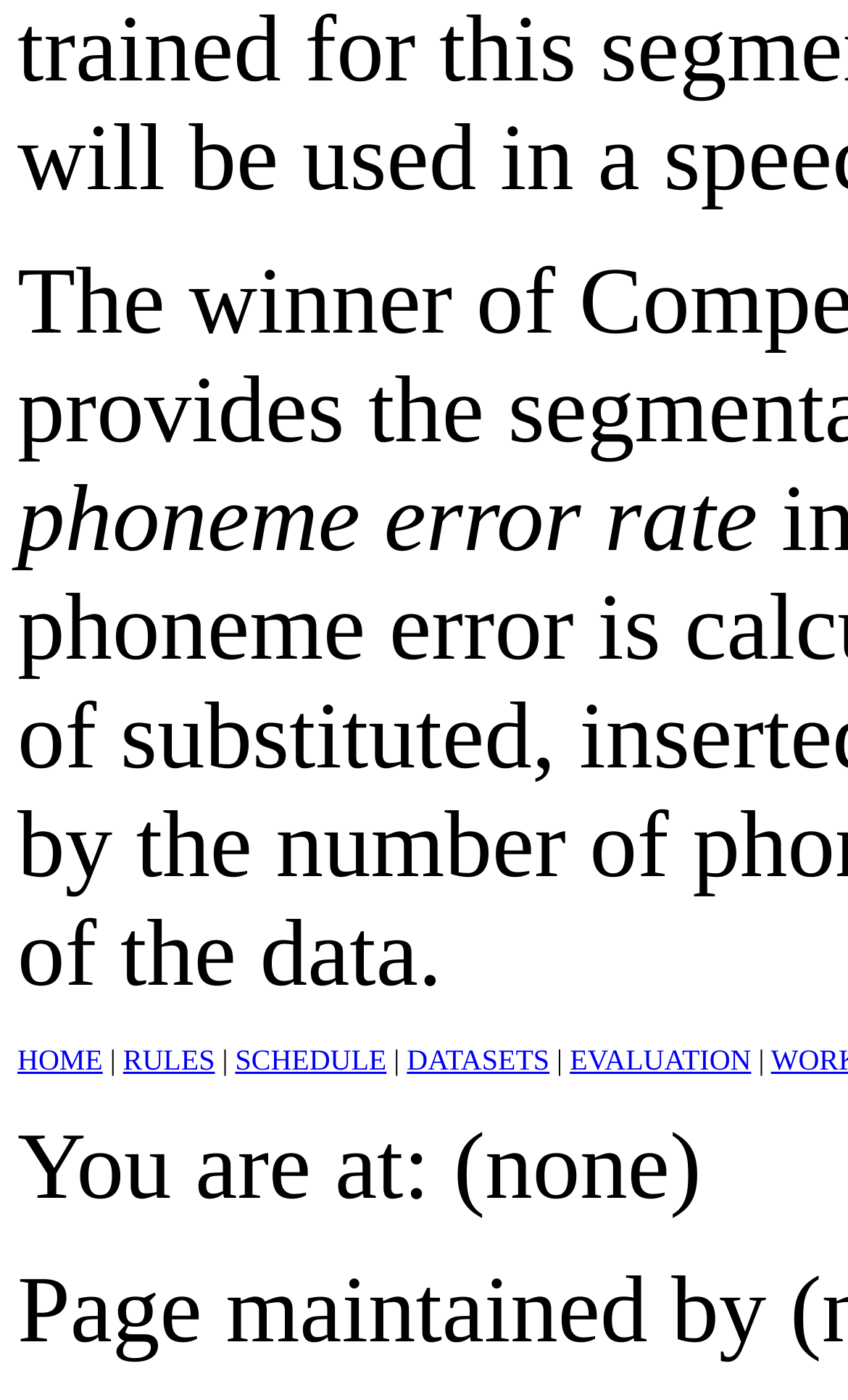Respond to the following question with a brief word or phrase:
How many navigation links are there?

5